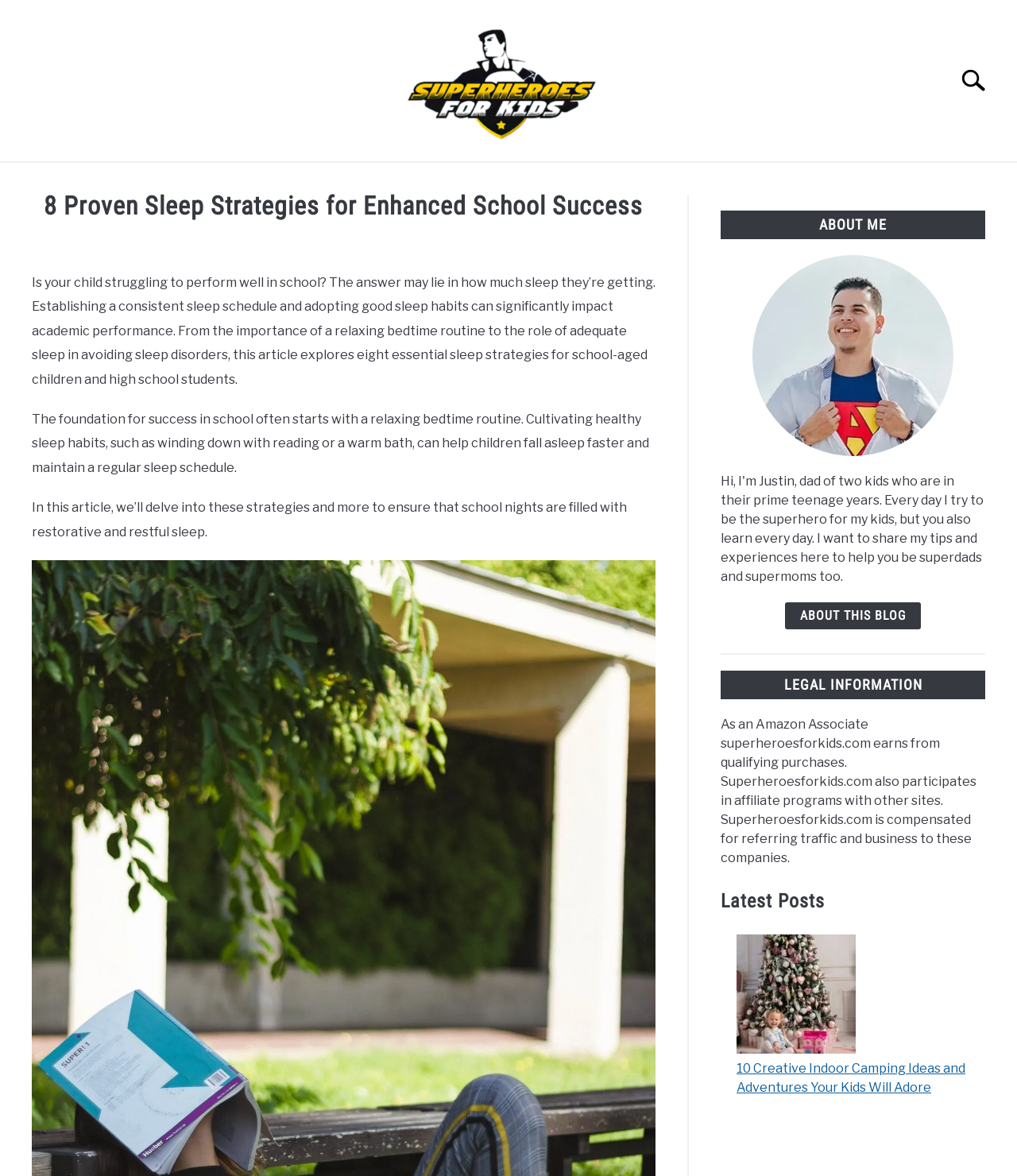Reply to the question with a single word or phrase:
What is the affiliate program mentioned on this webpage?

Amazon Associate